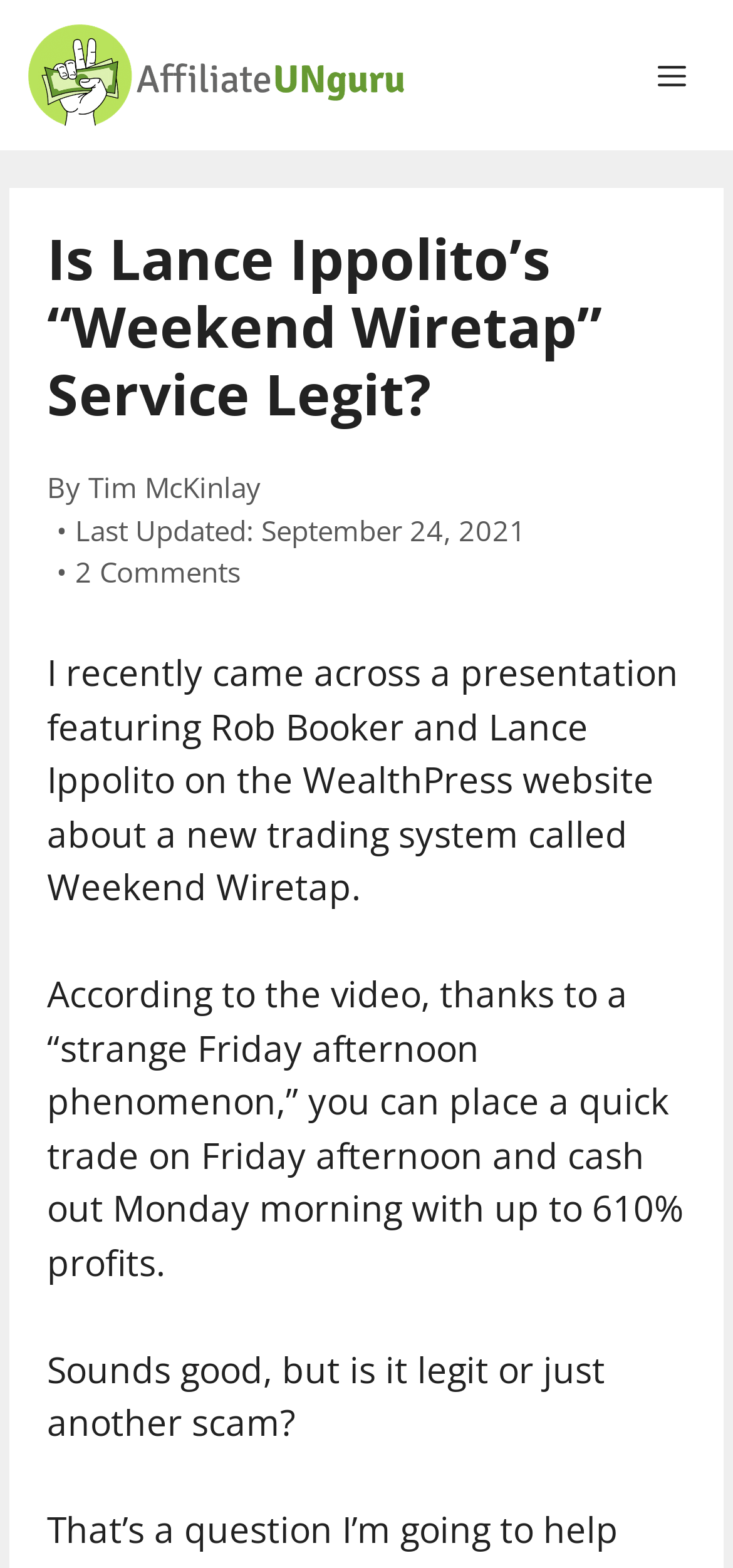When was the article last updated?
Kindly answer the question with as much detail as you can.

The last updated date of the article can be found in the header section of the webpage, where it says 'Last Updated:' followed by the date, which is September 24, 2021.